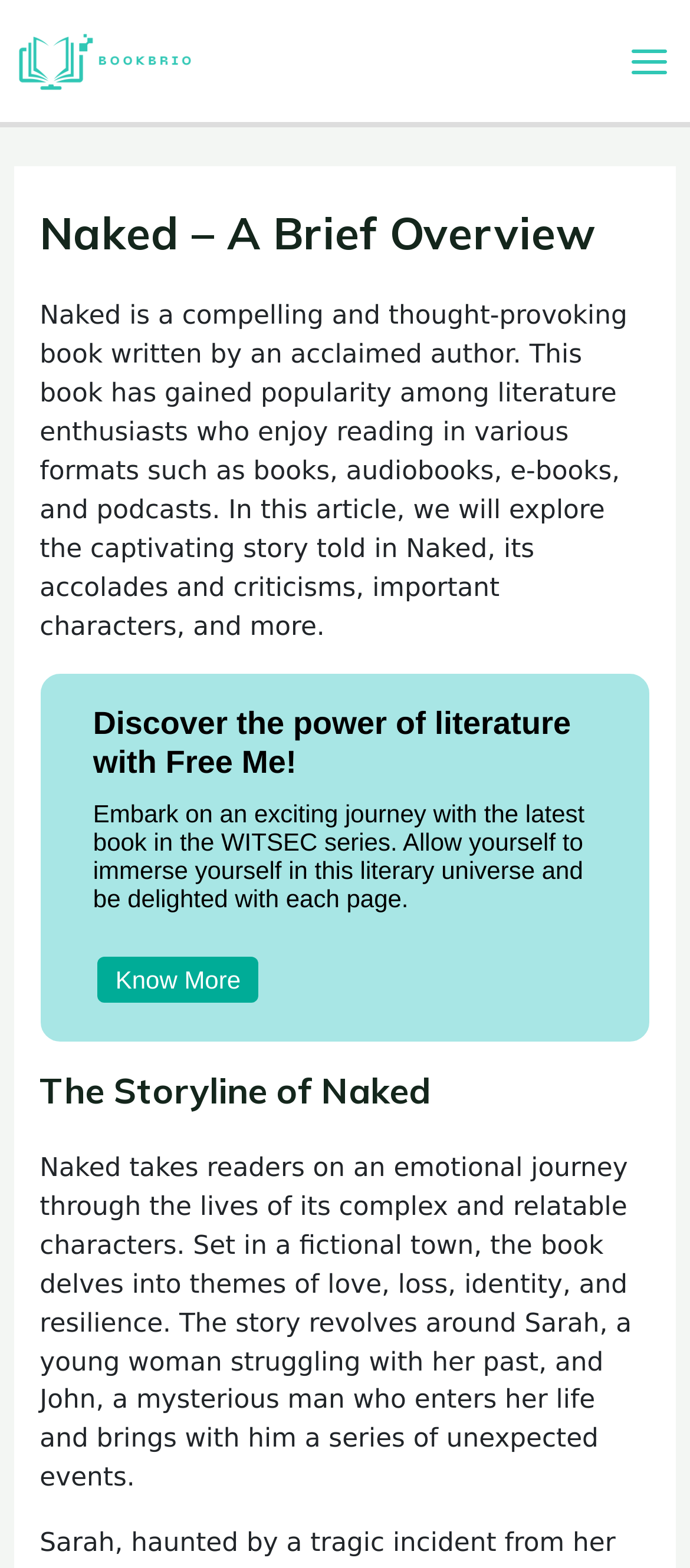Identify the bounding box of the HTML element described as: "Main Menu".

[0.882, 0.013, 1.0, 0.065]